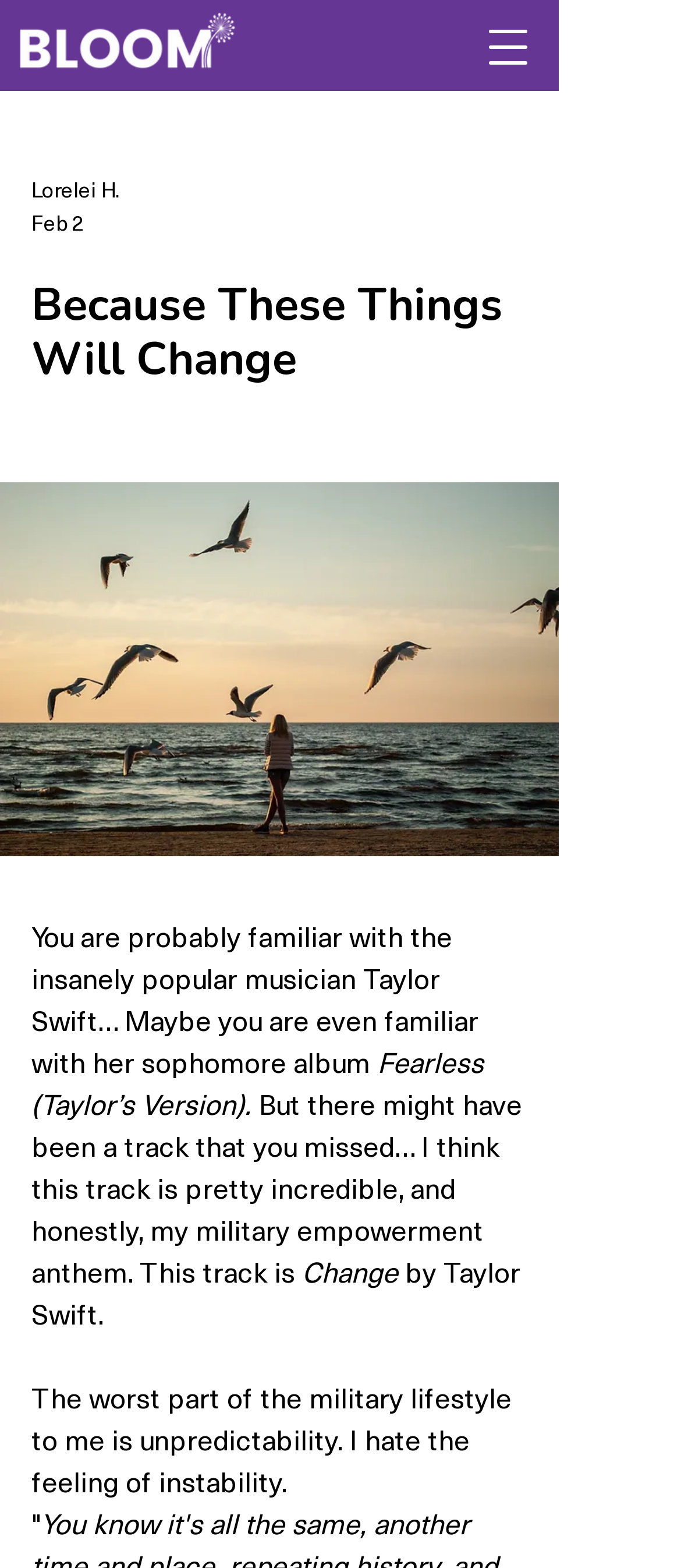Who is the author of the article?
Identify the answer in the screenshot and reply with a single word or phrase.

Lorelei H.